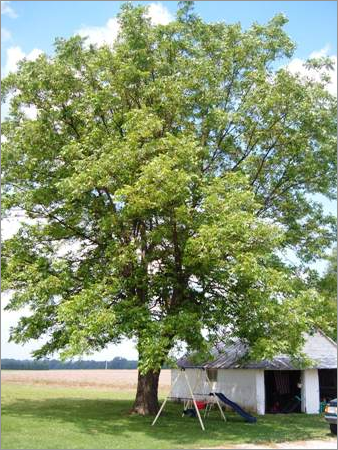Provide a comprehensive description of the image.

The image depicts a majestic pecan tree, one of the largest members of the hickory family, characterized by its lush, green foliage. The tree stands robustly, showcasing a wide canopy that provides ample shade. Beneath its expansive branches, a swing set hints at the tree's role in a family-friendly environment. In the background, a white shed adds to the rustic charm of the scene, while the open field hints at the natural setting typical of pecan groves. This tree is not only a beautiful specimen but also exemplifies the ecological importance of pecans, which thrive in moist, well-drained soils and require full sun for optimal growth. With a lifespan that can exceed 300 years, this tree serves as a lasting legacy in its surroundings.